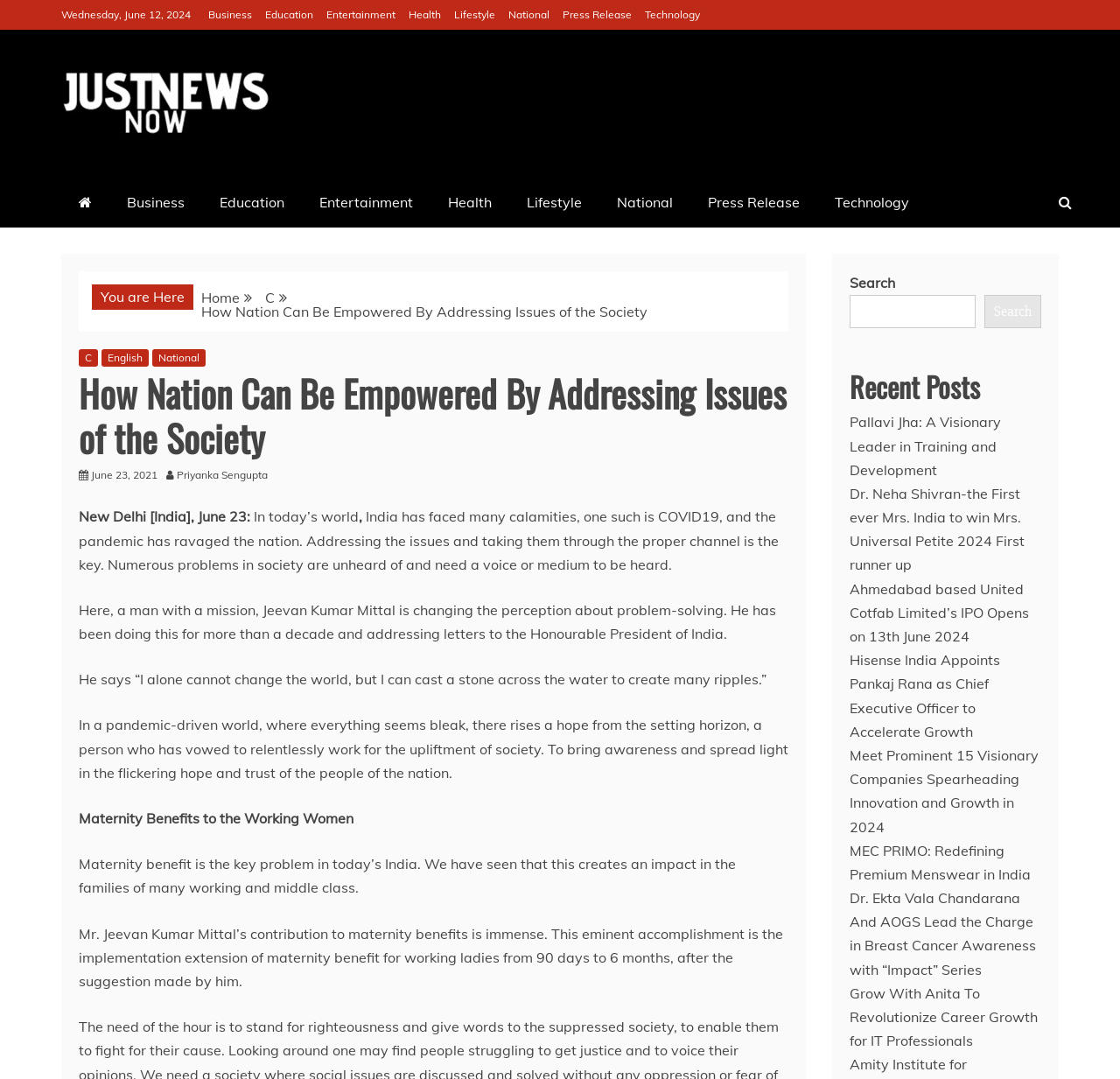Provide your answer in a single word or phrase: 
What is the date displayed at the top of the webpage?

Wednesday, June 12, 2024